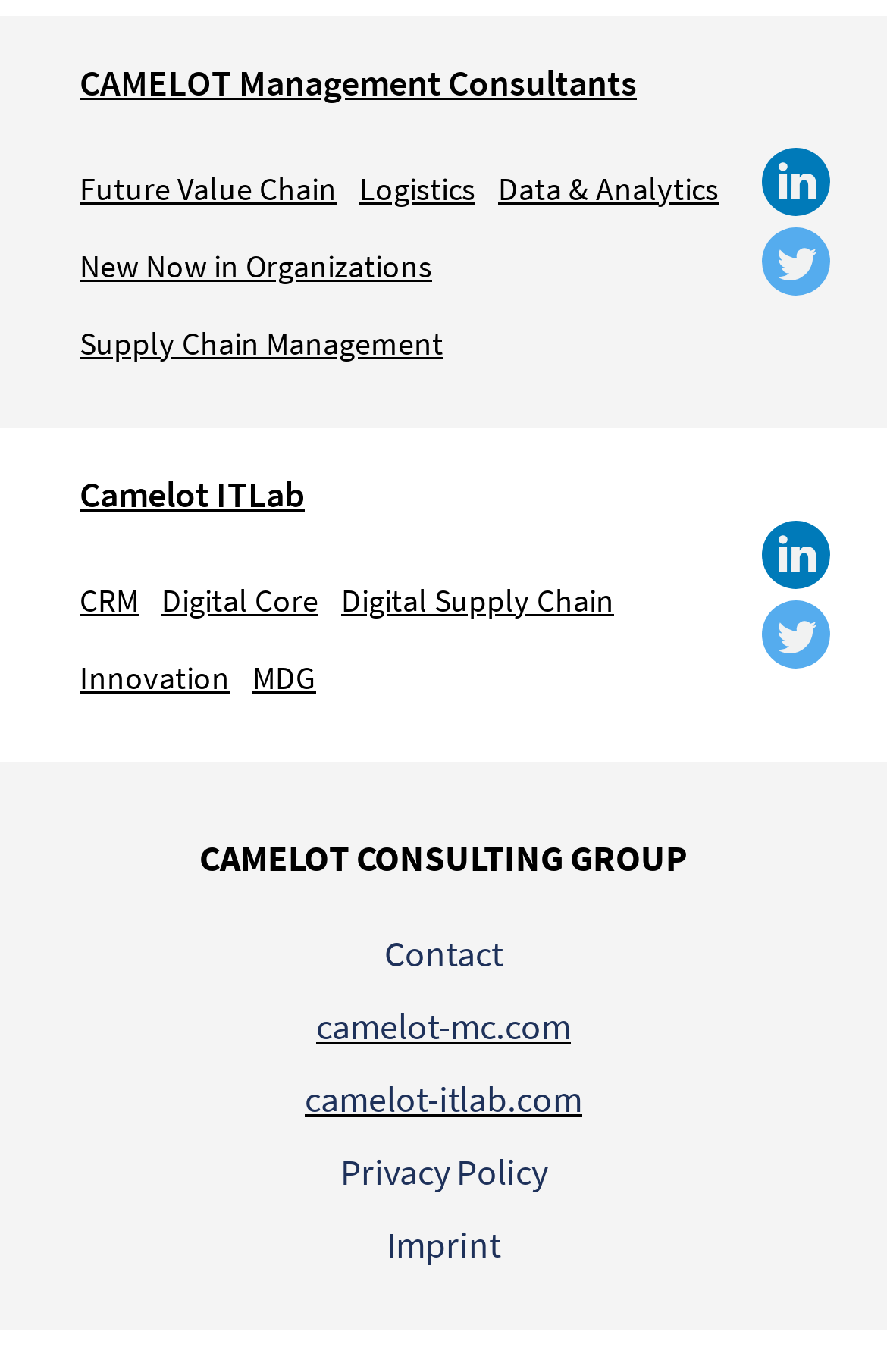Please provide the bounding box coordinates for the UI element as described: "Future Value Chain". The coordinates must be four floats between 0 and 1, represented as [left, top, right, bottom].

[0.077, 0.109, 0.392, 0.165]